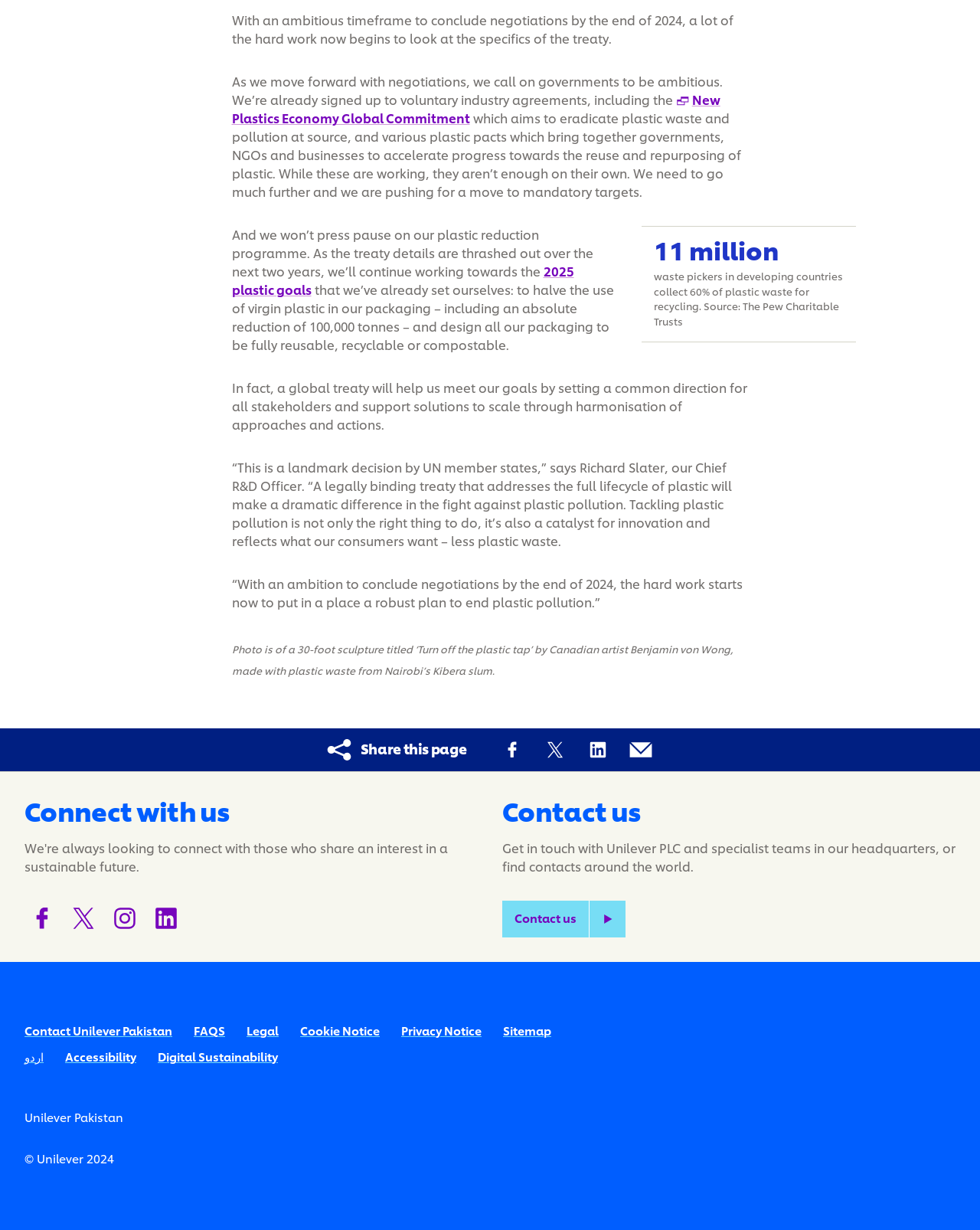Answer the question in one word or a short phrase:
How many waste pickers in developing countries collect plastic waste for recycling?

11 million